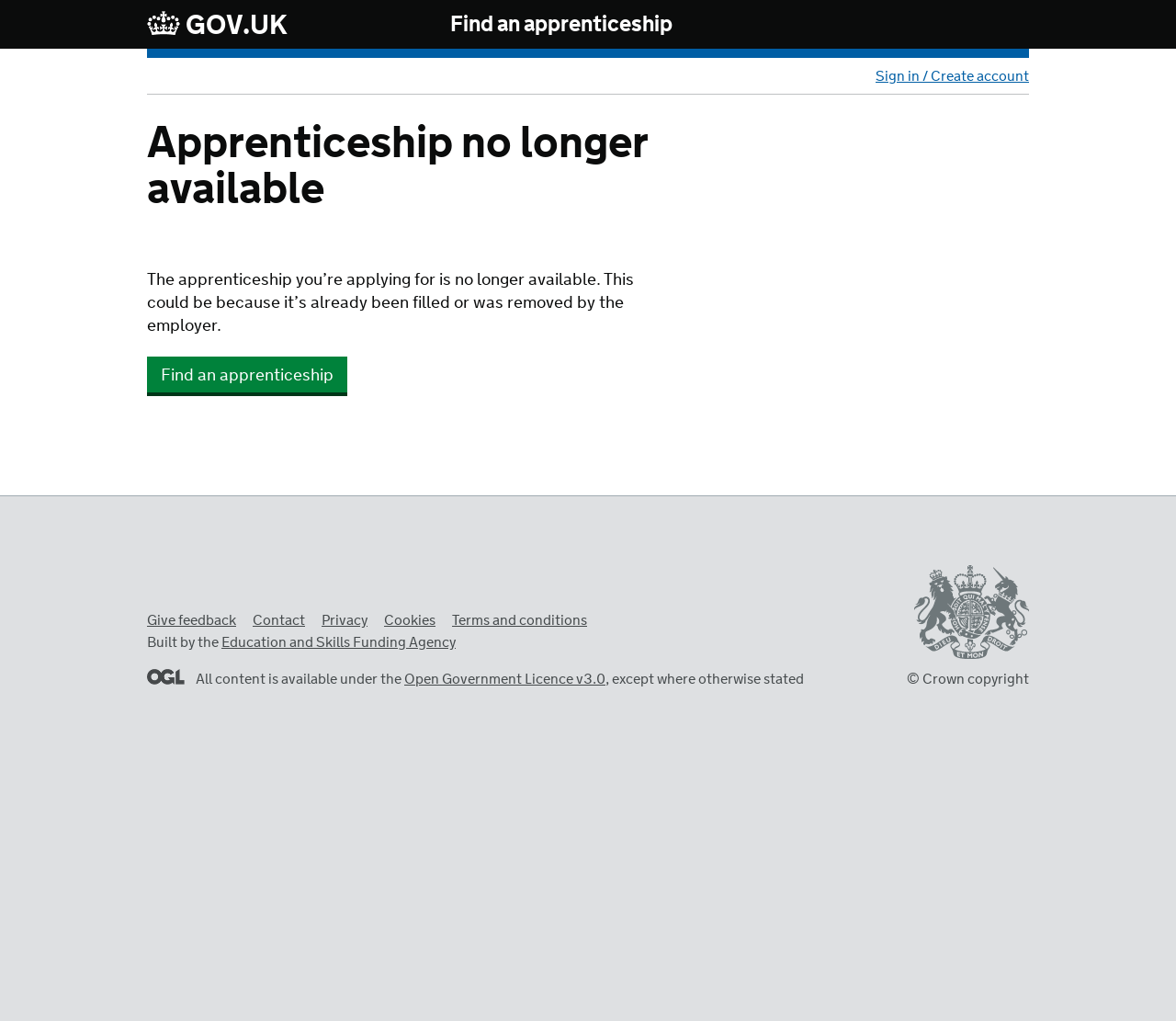Determine the bounding box coordinates of the section I need to click to execute the following instruction: "Click on GOV.UK". Provide the coordinates as four float numbers between 0 and 1, i.e., [left, top, right, bottom].

[0.125, 0.009, 0.245, 0.041]